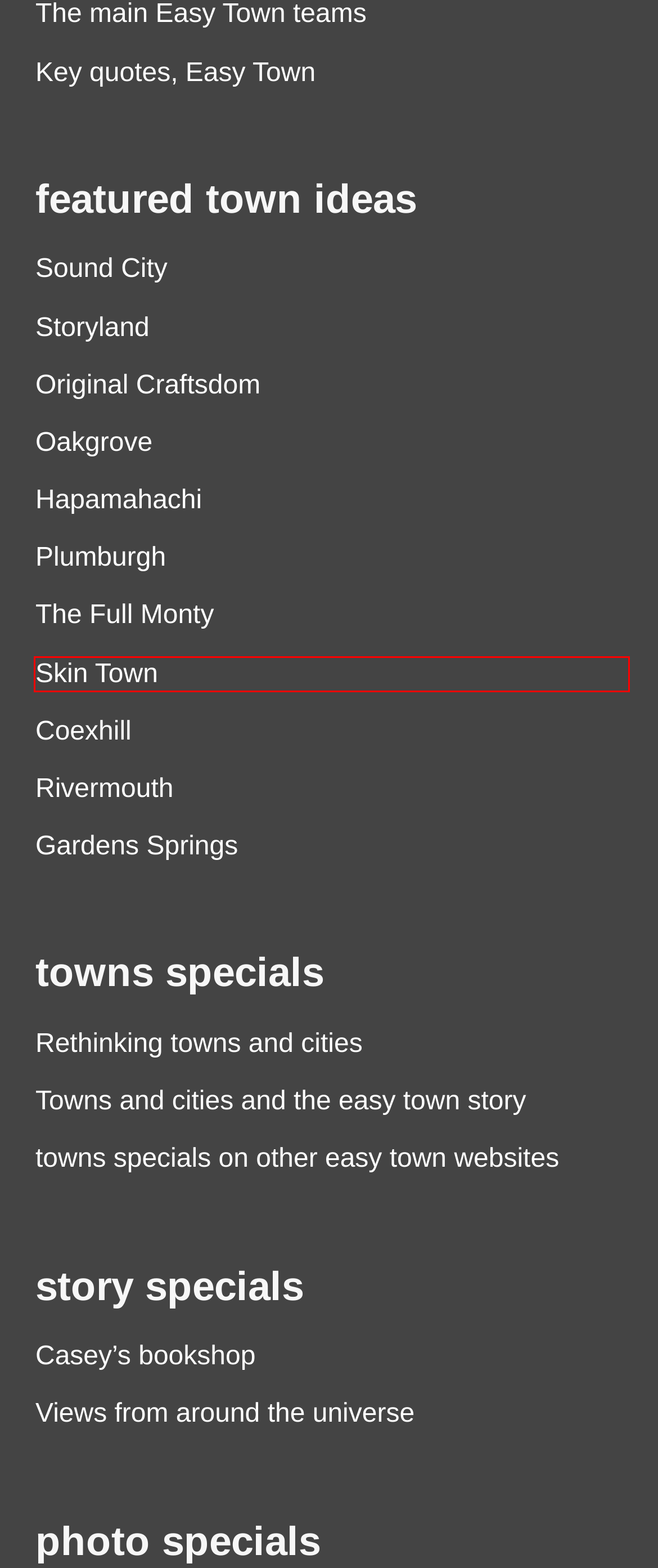Assess the screenshot of a webpage with a red bounding box and determine which webpage description most accurately matches the new page after clicking the element within the red box. Here are the options:
A. towns and cities international and the easy town story – towns and cities international
B. Skin Town – towns and cities international
C. Sound City – towns and cities international
D. Gardens Springs – towns and cities international
E. views from around the universe, towns & cities – towns and cities international
F. Oakgrove – towns and cities international
G. Storyland – towns and cities international
H. Original Craftsdom – towns and cities international

B